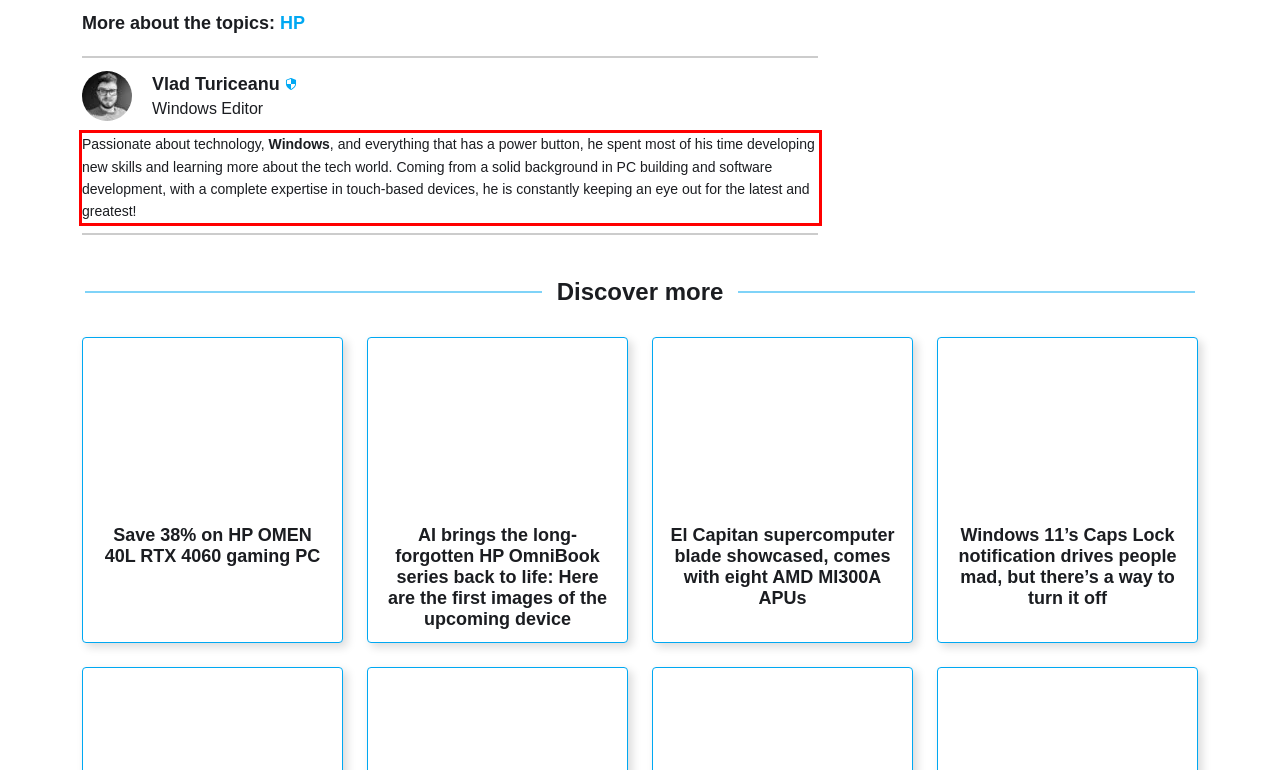Given a webpage screenshot, locate the red bounding box and extract the text content found inside it.

Passionate about technology, Windows, and everything that has a power button, he spent most of his time developing new skills and learning more about the tech world. Coming from a solid background in PC building and software development, with a complete expertise in touch-based devices, he is constantly keeping an eye out for the latest and greatest!